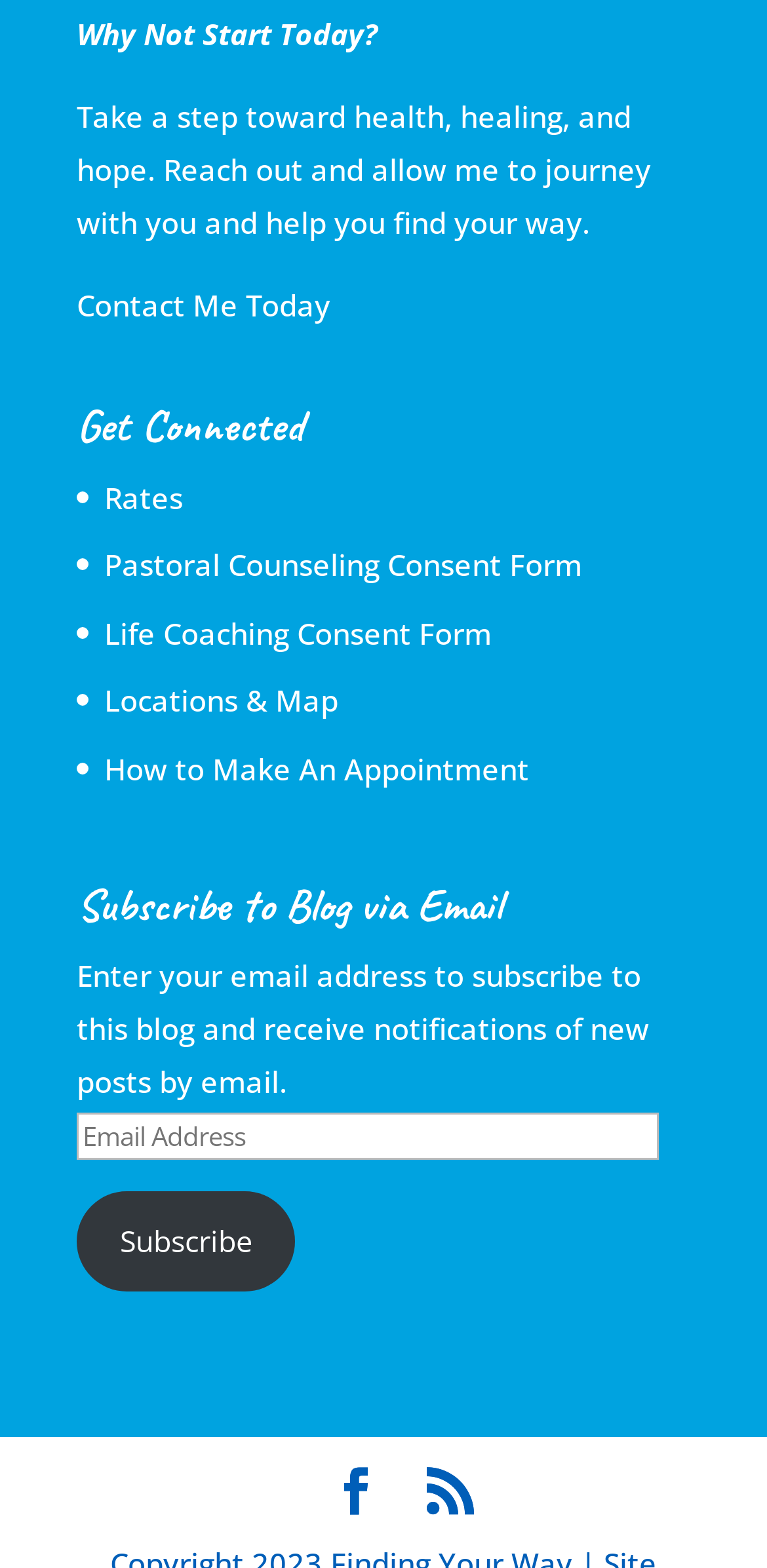Bounding box coordinates are specified in the format (top-left x, top-left y, bottom-right x, bottom-right y). All values are floating point numbers bounded between 0 and 1. Please provide the bounding box coordinate of the region this sentence describes: How to Make An Appointment

[0.136, 0.477, 0.69, 0.502]